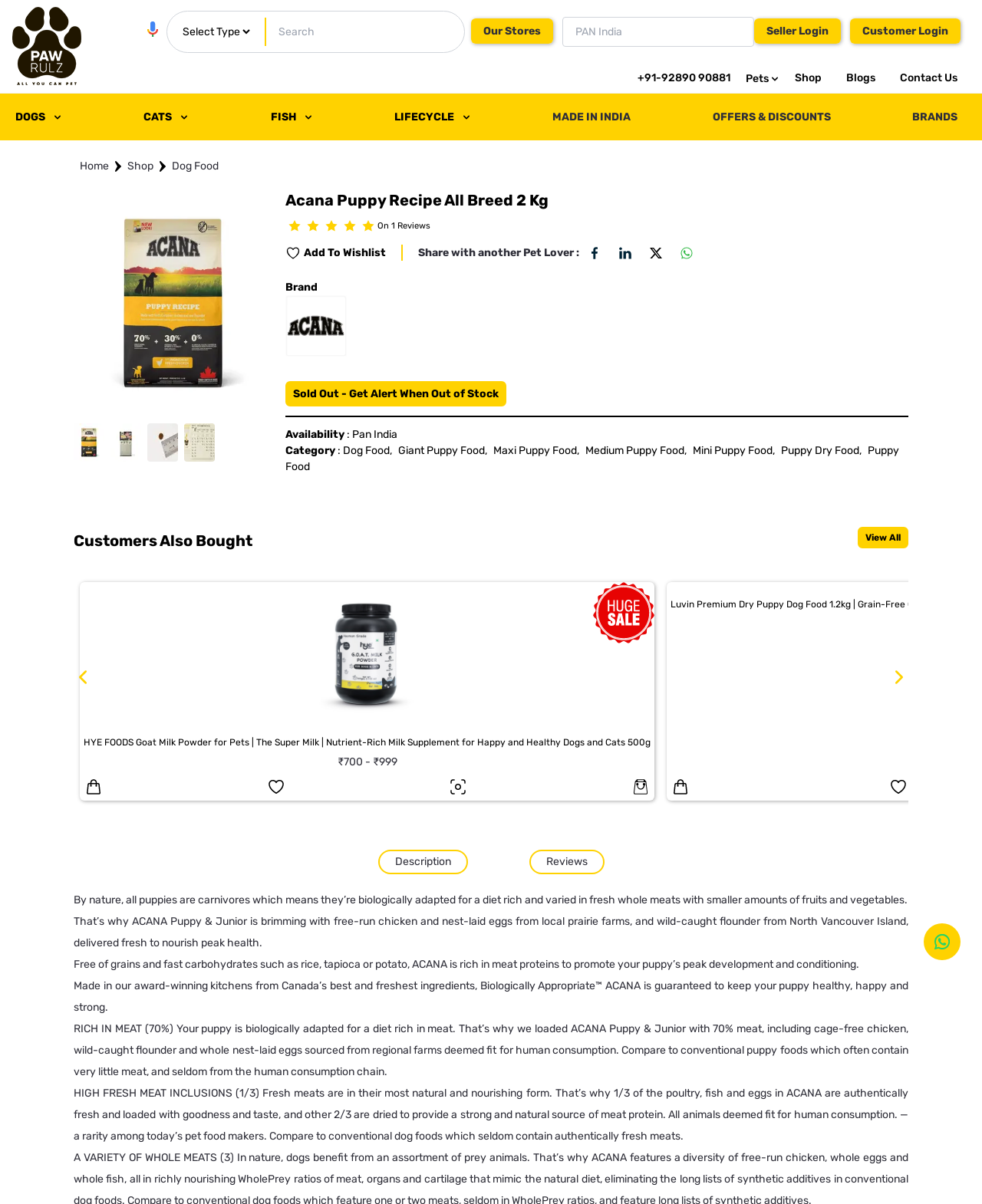Find the bounding box coordinates of the element's region that should be clicked in order to follow the given instruction: "Add to wishlist". The coordinates should consist of four float numbers between 0 and 1, i.e., [left, top, right, bottom].

[0.309, 0.205, 0.393, 0.215]